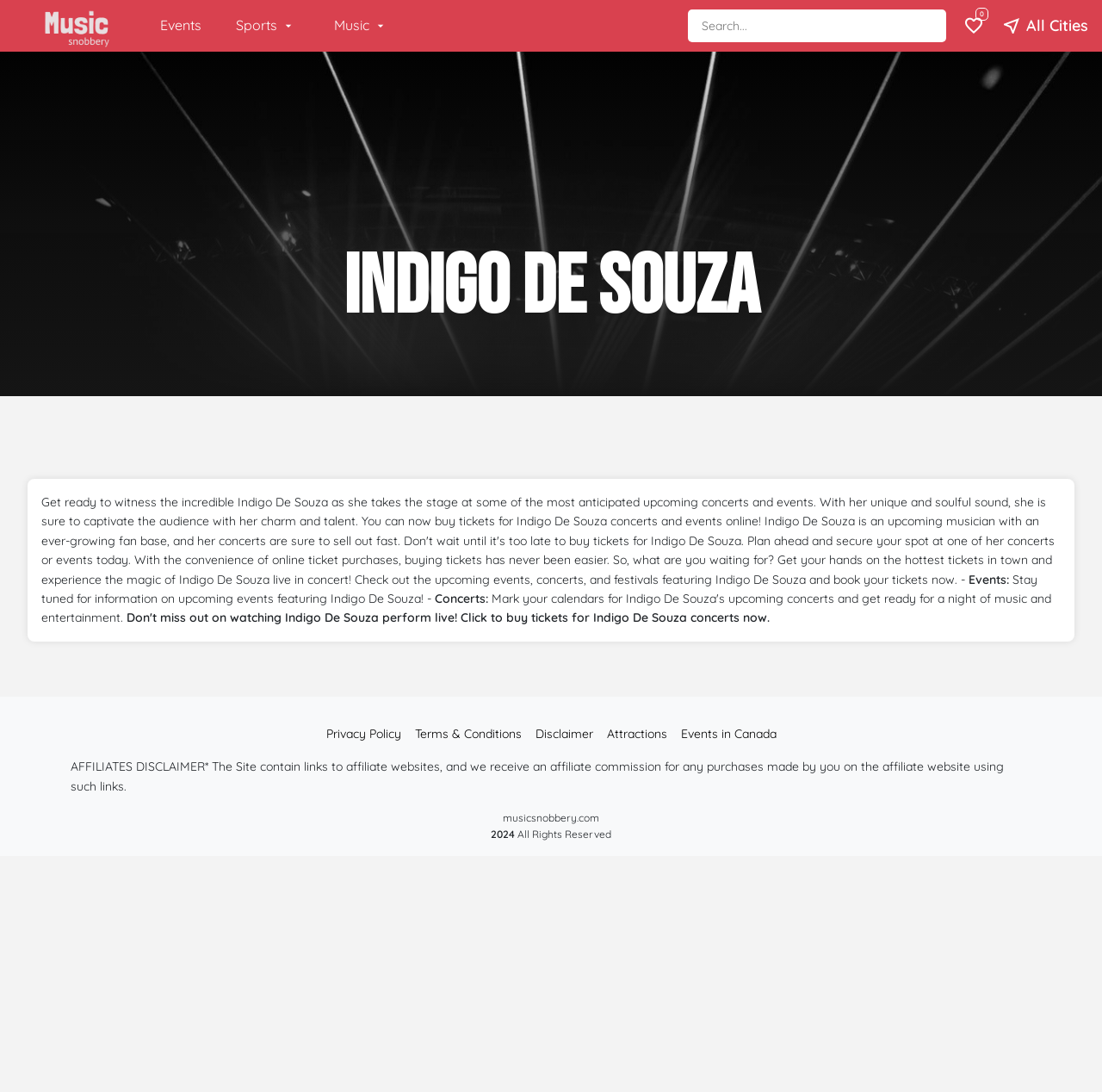Based on the element description "Terms & Conditions", predict the bounding box coordinates of the UI element.

[0.376, 0.665, 0.473, 0.679]